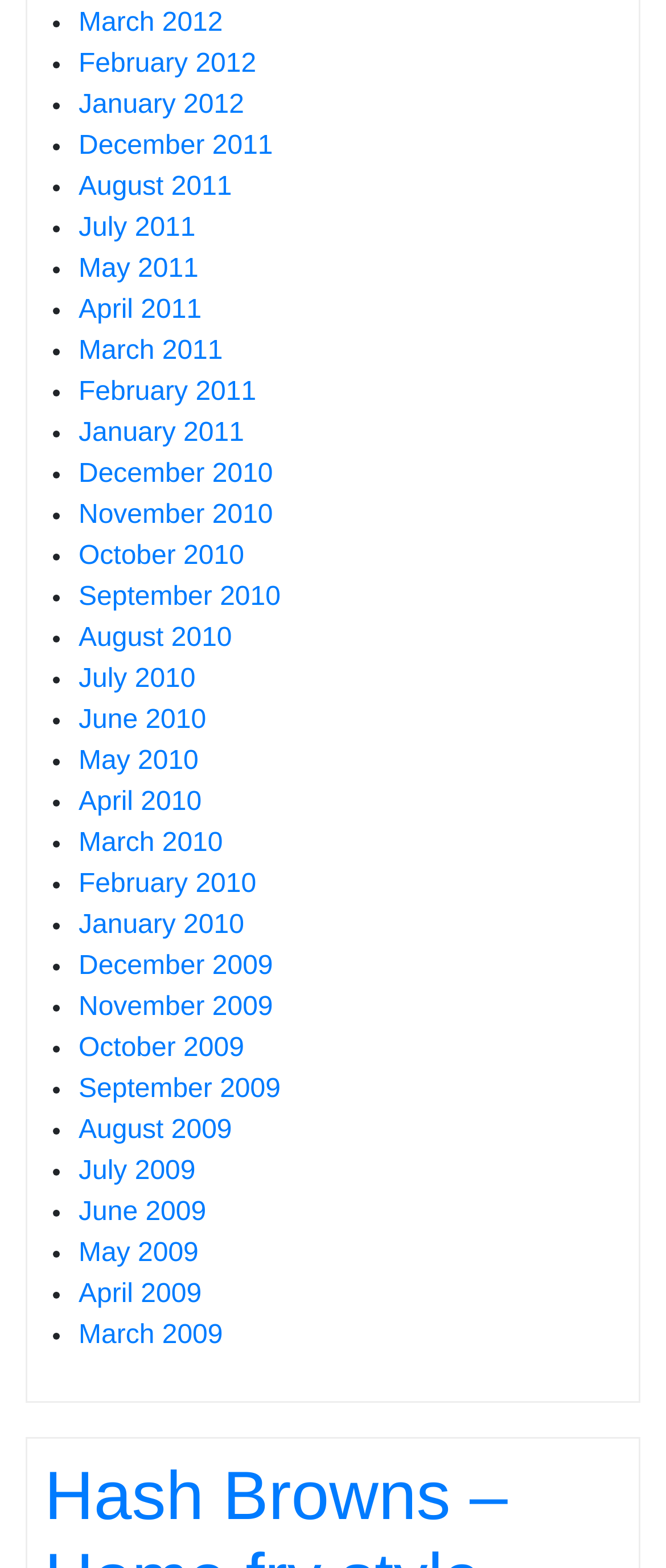Highlight the bounding box coordinates of the region I should click on to meet the following instruction: "View August 2010".

[0.118, 0.398, 0.348, 0.416]